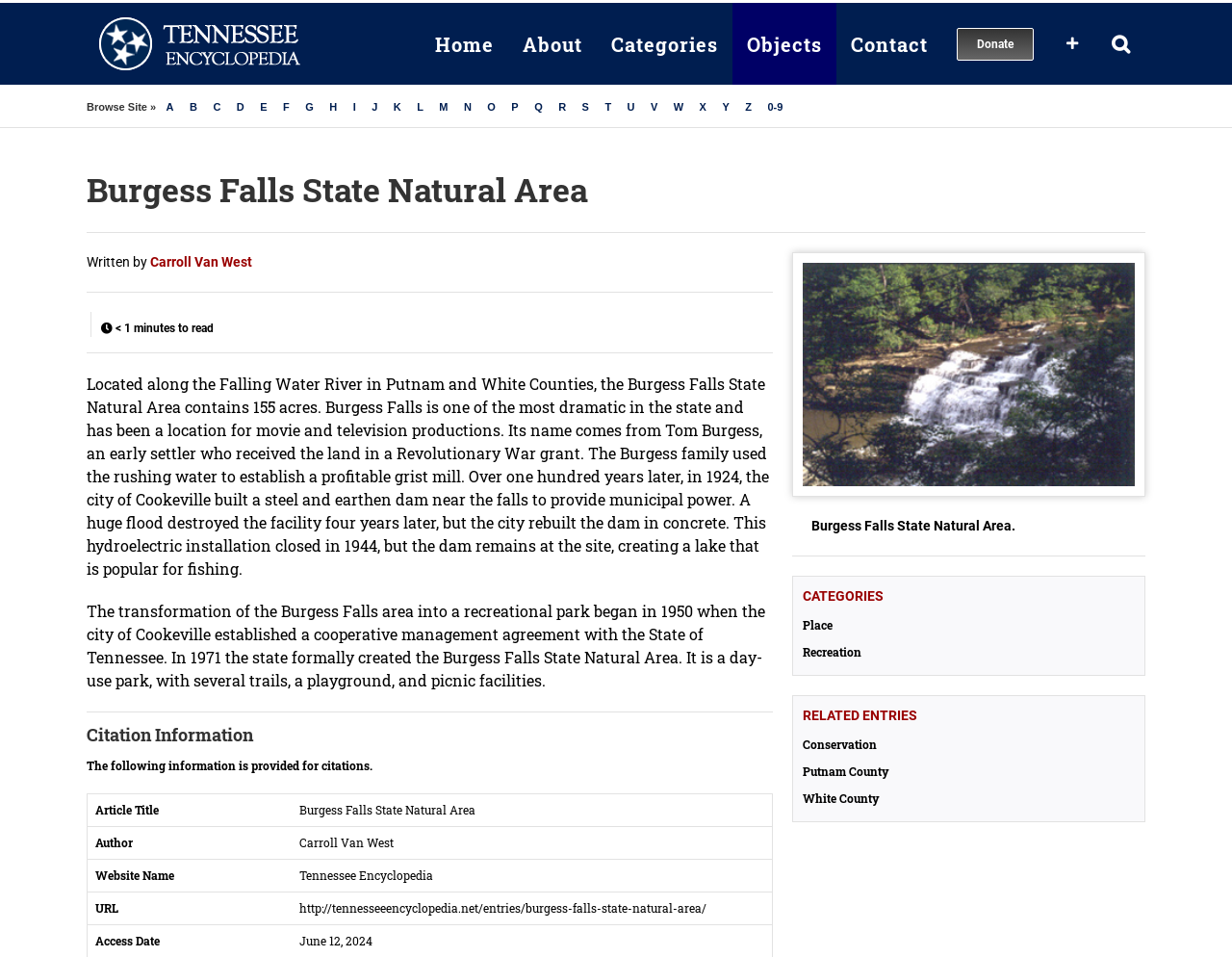Provide the bounding box coordinates of the HTML element described as: "Casino.org Blog". The bounding box coordinates should be four float numbers between 0 and 1, i.e., [left, top, right, bottom].

None